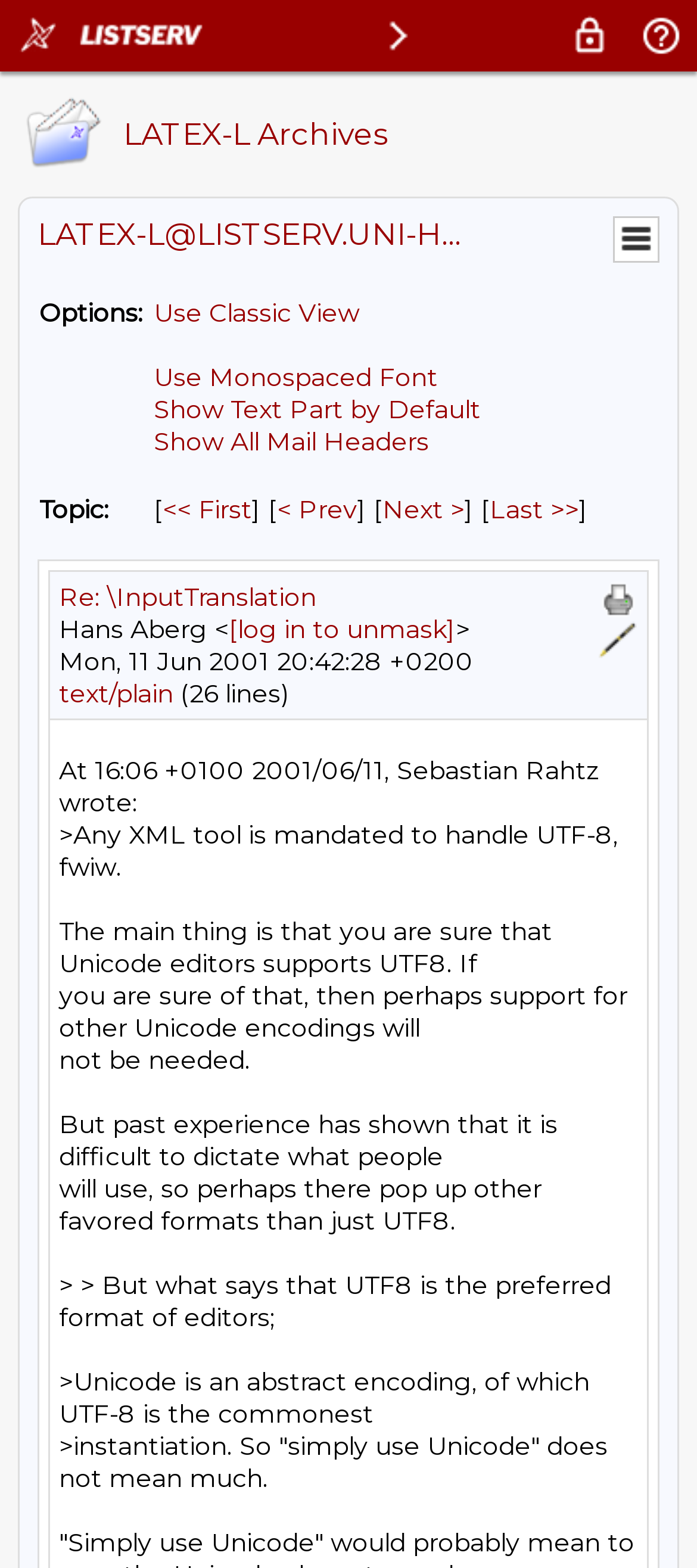Please specify the bounding box coordinates in the format (top-left x, top-left y, bottom-right x, bottom-right y), with values ranging from 0 to 1. Identify the bounding box for the UI component described as follows: Show All Mail Headers

[0.221, 0.271, 0.615, 0.292]